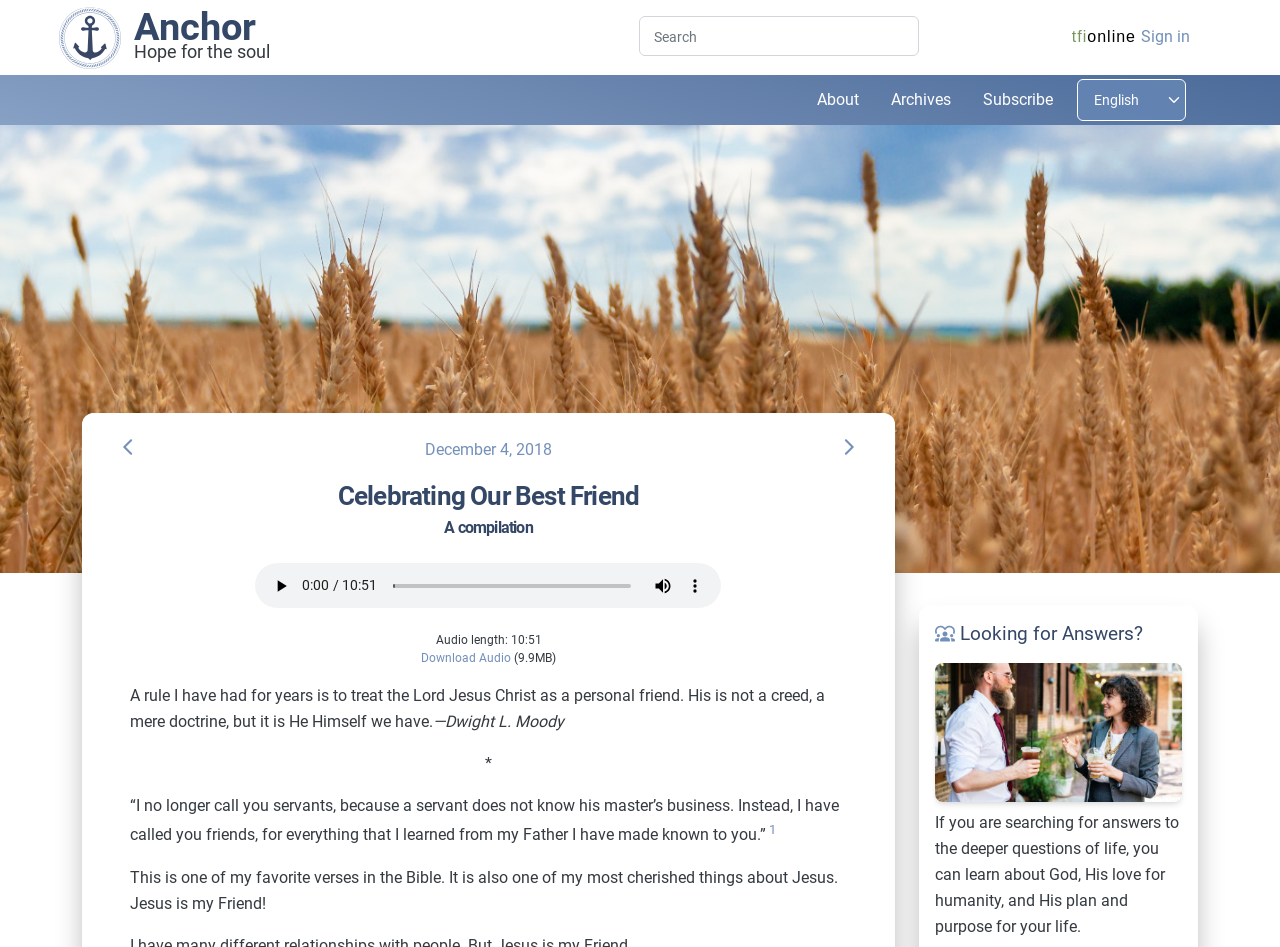Provide a brief response using a word or short phrase to this question:
What is the title of the compilation?

Celebrating Our Best Friend